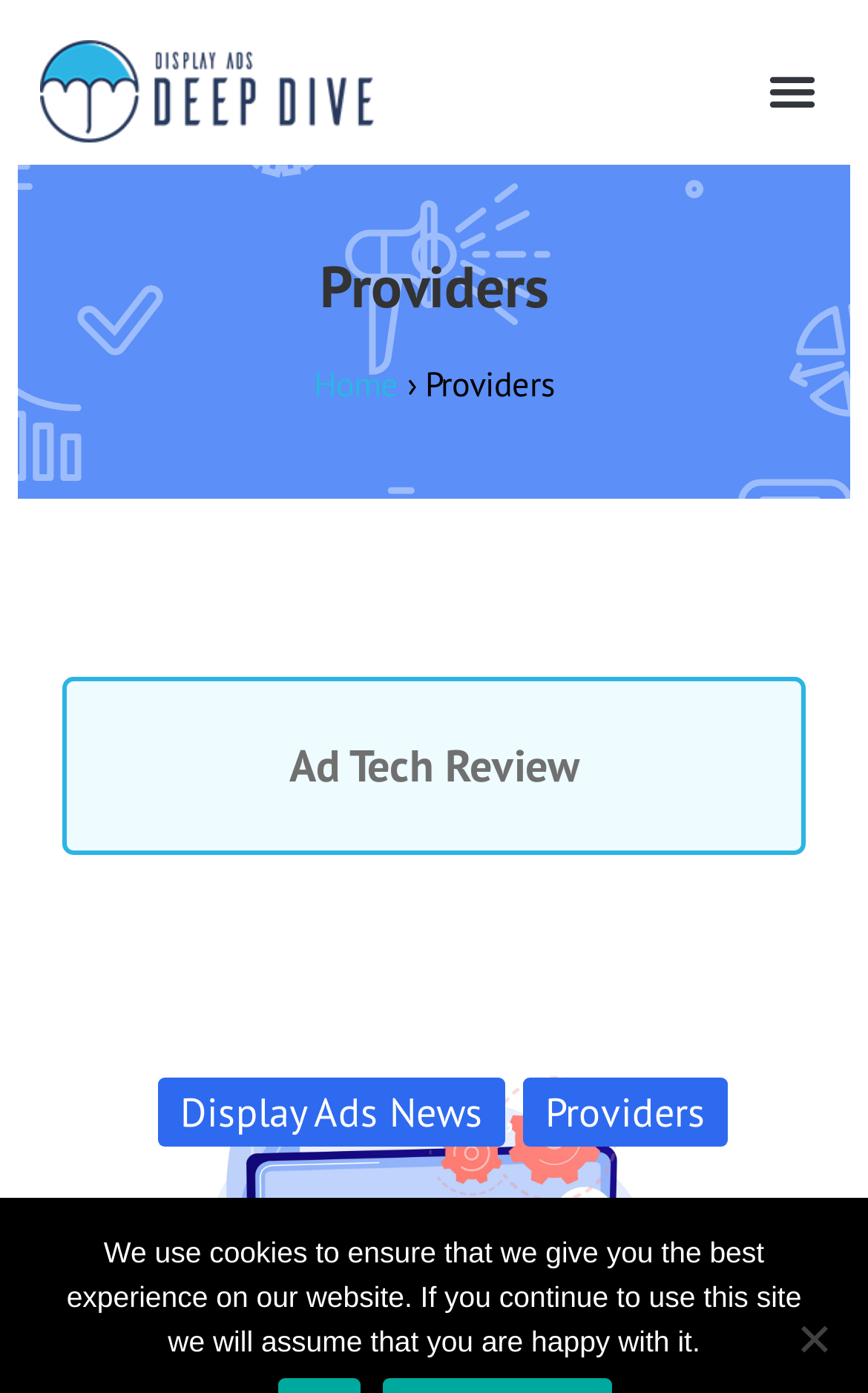Respond with a single word or short phrase to the following question: 
How many links are there in the providers archives?

3